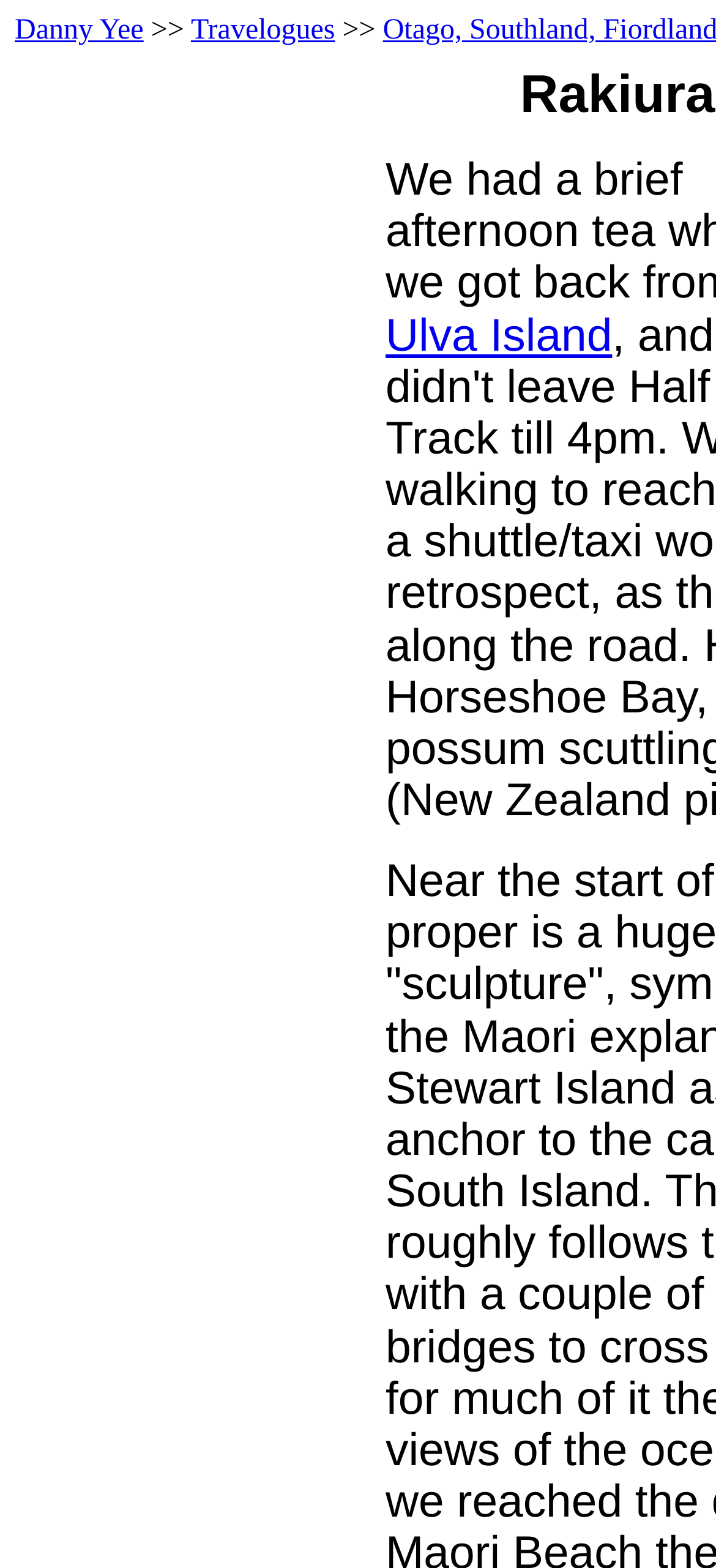Can you extract the headline from the webpage for me?

Rakiura Track (Stewart Island)